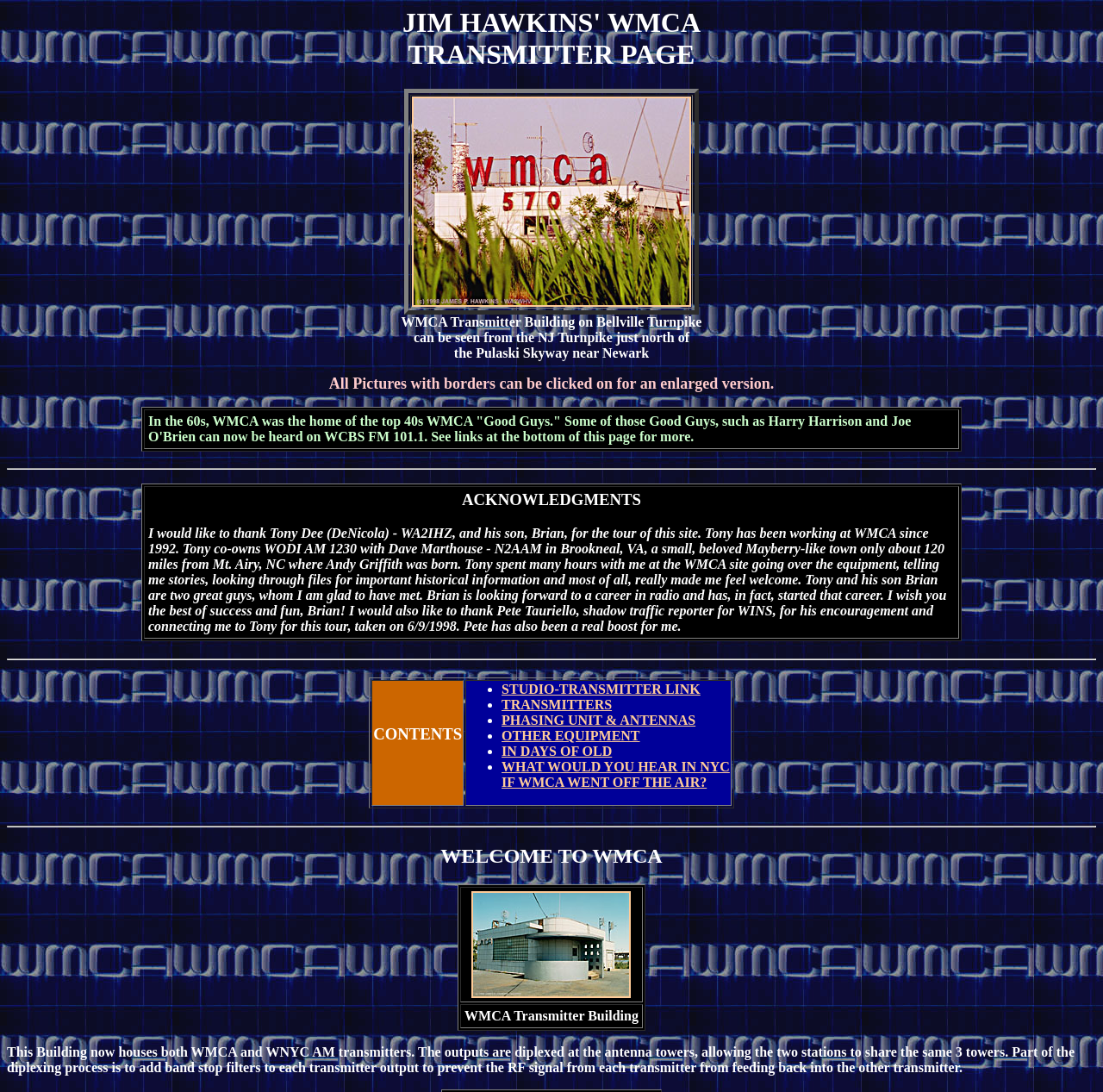Review the image closely and give a comprehensive answer to the question: Who is thanked for the tour of the WMCA site?

The answer can be found in the acknowledgement section where it is written 'I would like to thank Tony Dee (DeNicola) - WA2IHZ, and his son, Brian, for the tour of this site.' which expresses gratitude to Tony and his son Brian for their help.